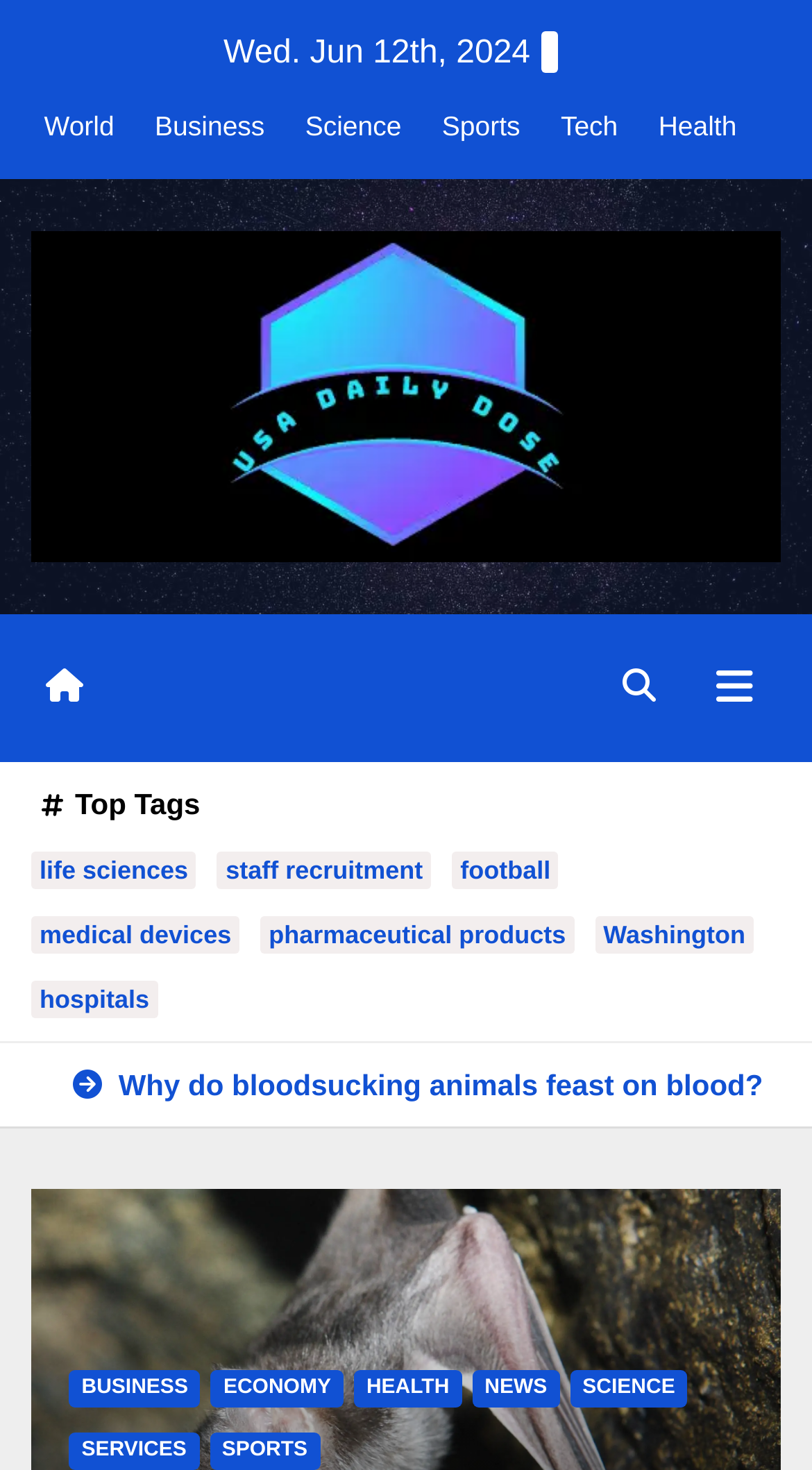Utilize the details in the image to thoroughly answer the following question: What is the purpose of the button with the icon '?

The button with the icon '?' is a button element with bounding box coordinates [0.849, 0.441, 0.962, 0.496], and its text content is 'Toggle navigation', indicating that it is used to toggle the navigation menu.